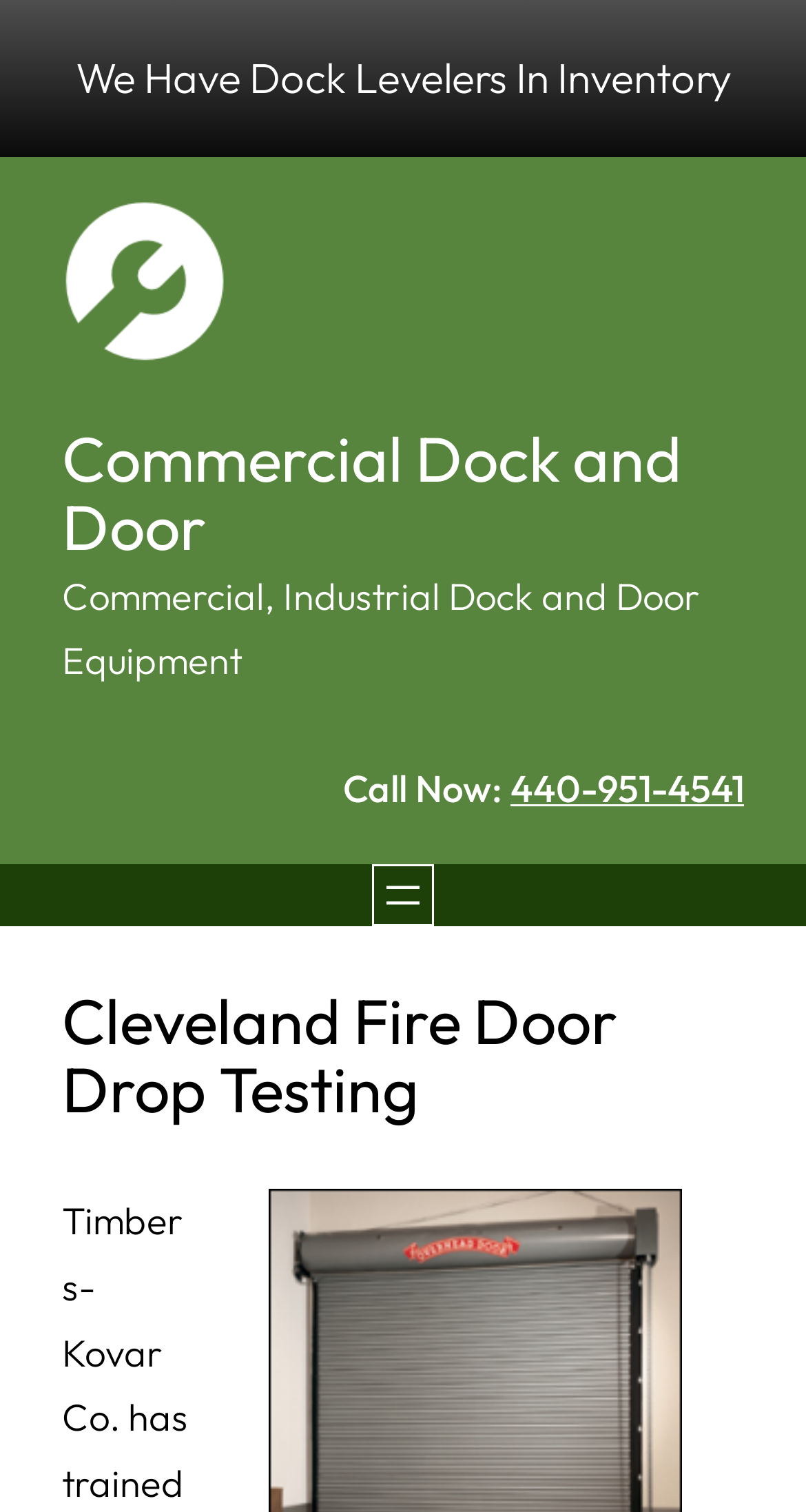Provide a thorough description of the webpage's content and layout.

The webpage is about Commercial Dock and Door, a company that provides dock and door equipment, including fire door drop testing services in Cleveland. 

At the top of the page, there is a heading that reads "Commercial Dock and Door" and an image with the same name. Below this heading, there is a link with the same name, followed by a paragraph of text that describes the company's services, including commercial and industrial dock and door equipment.

On the right side of the page, there is a call-to-action section with a "Call Now" label and a phone number, 440-951-4541, which is a clickable link. 

Further down the page, there is a navigation menu labeled "Navigation" with an "Open menu" button that opens a dialog popup. 

Finally, there is a heading that specifically highlights the company's Cleveland fire door drop testing services.